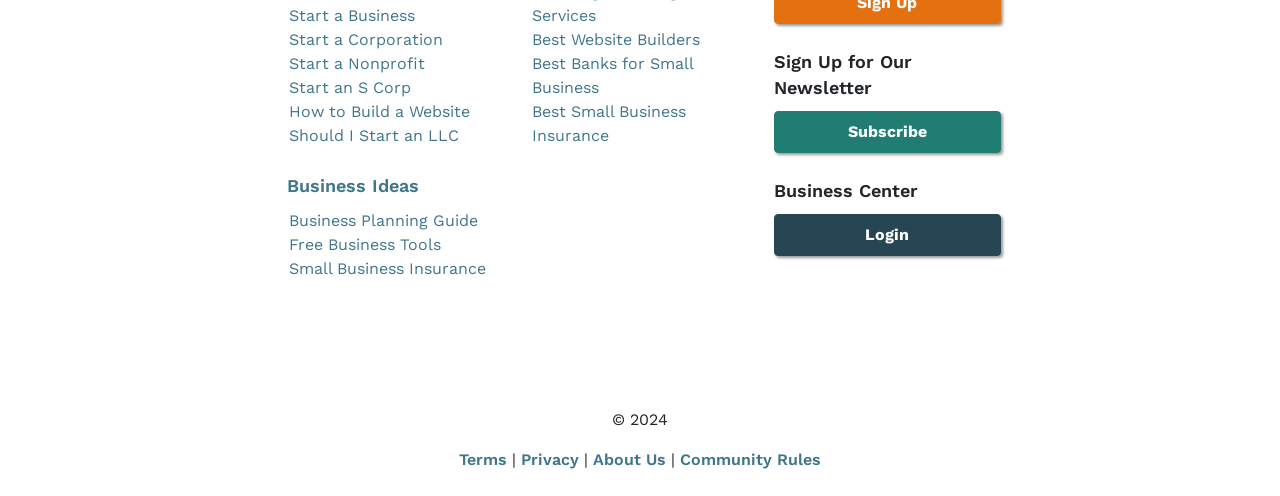Determine the bounding box for the HTML element described here: "Terms". The coordinates should be given as [left, top, right, bottom] with each number being a float between 0 and 1.

[0.359, 0.908, 0.396, 0.946]